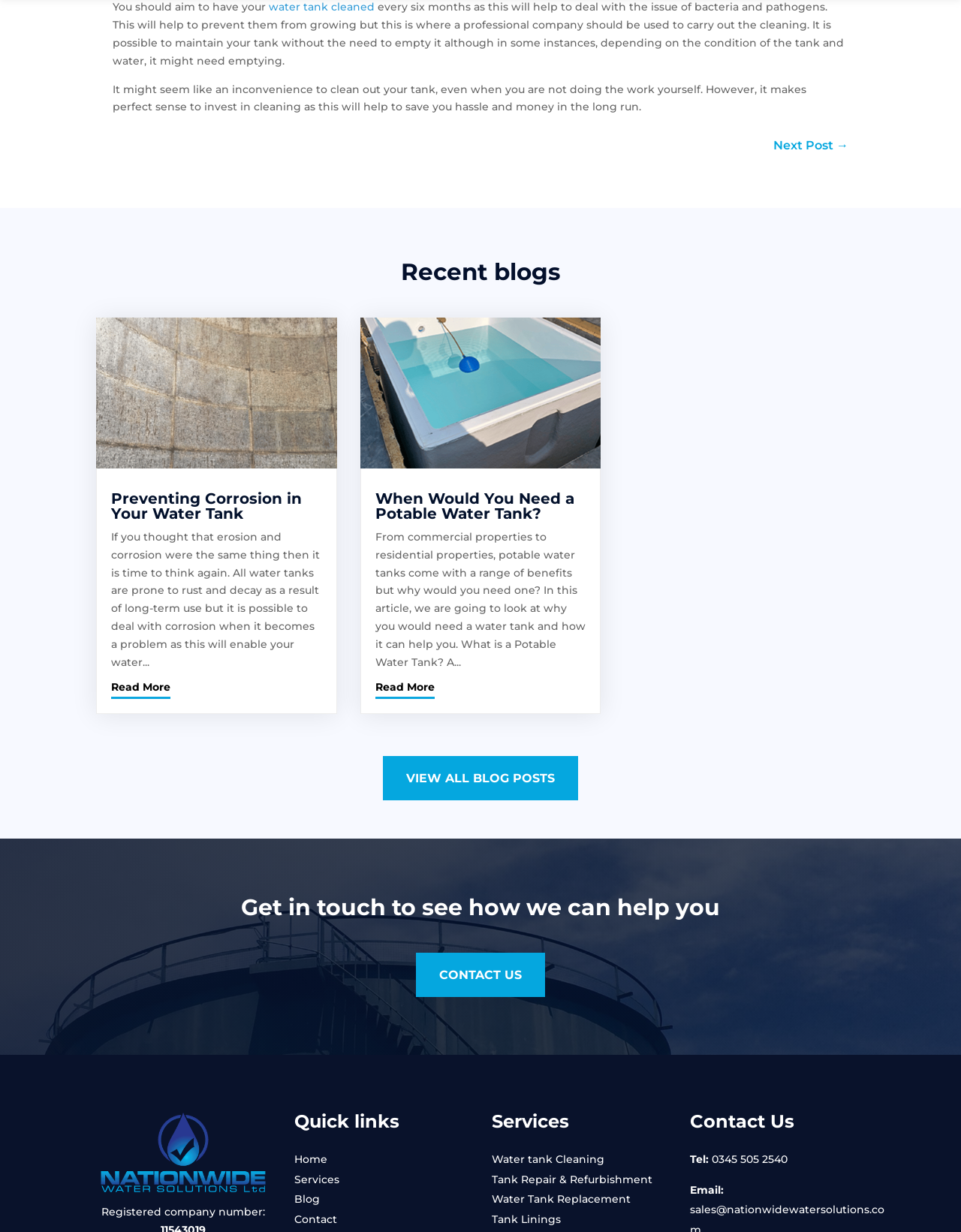Locate the bounding box of the UI element defined by this description: "0345 505 2540". The coordinates should be given as four float numbers between 0 and 1, formatted as [left, top, right, bottom].

[0.741, 0.935, 0.82, 0.946]